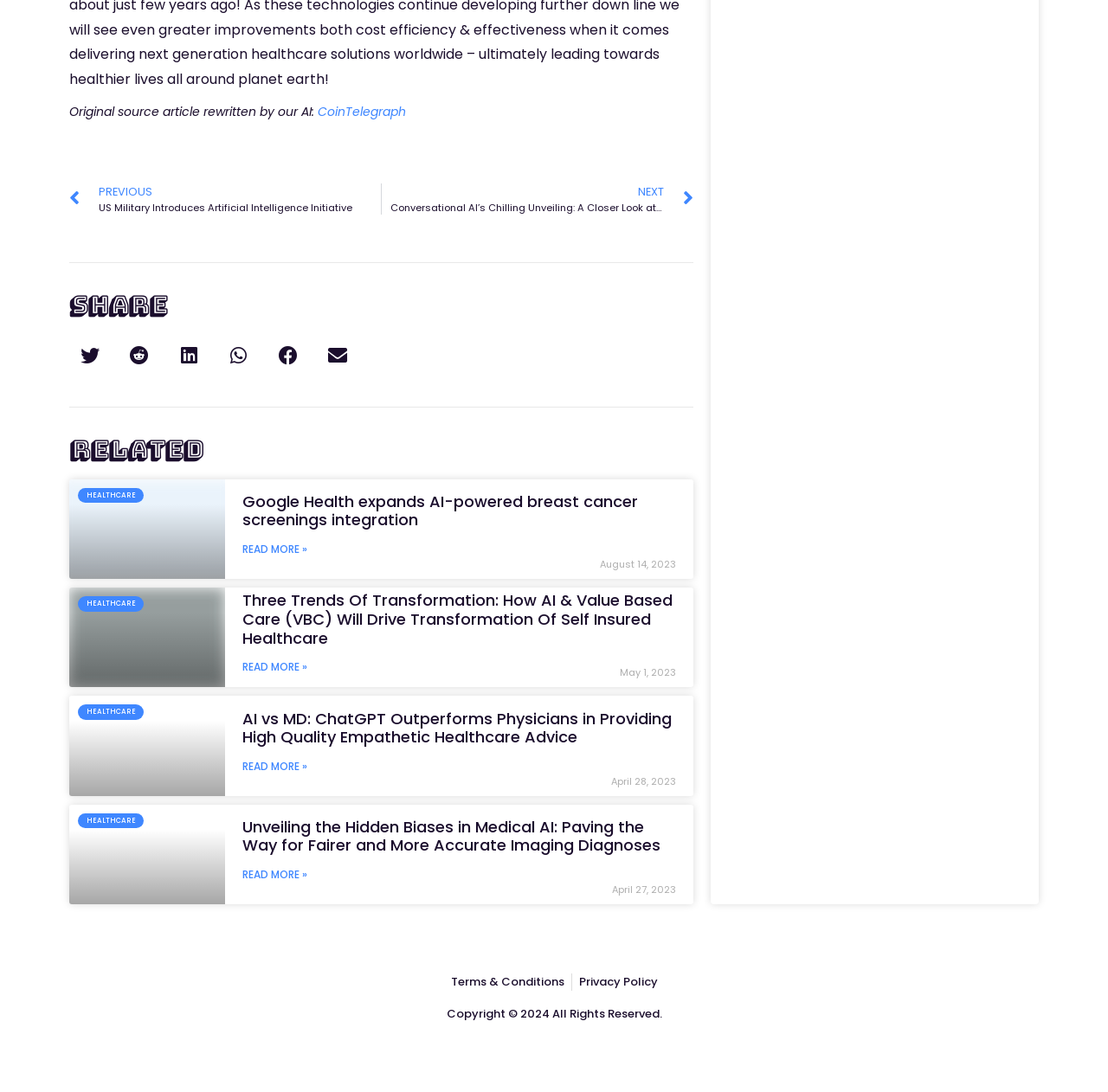Please answer the following question using a single word or phrase: 
What is the category of the first related article?

HEALTHCARE